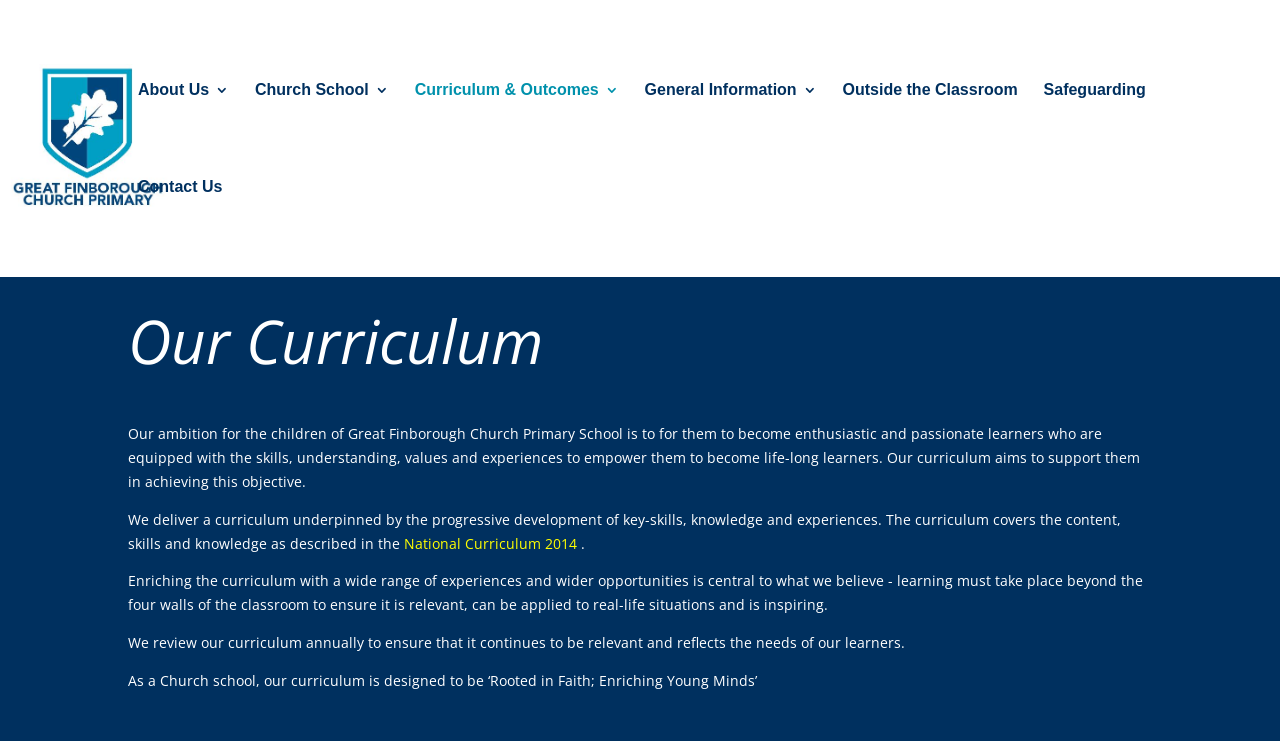Determine the bounding box for the described HTML element: "alt="Great Finborough Church Primary School"". Ensure the coordinates are four float numbers between 0 and 1 in the format [left, top, right, bottom].

[0.026, 0.174, 0.157, 0.196]